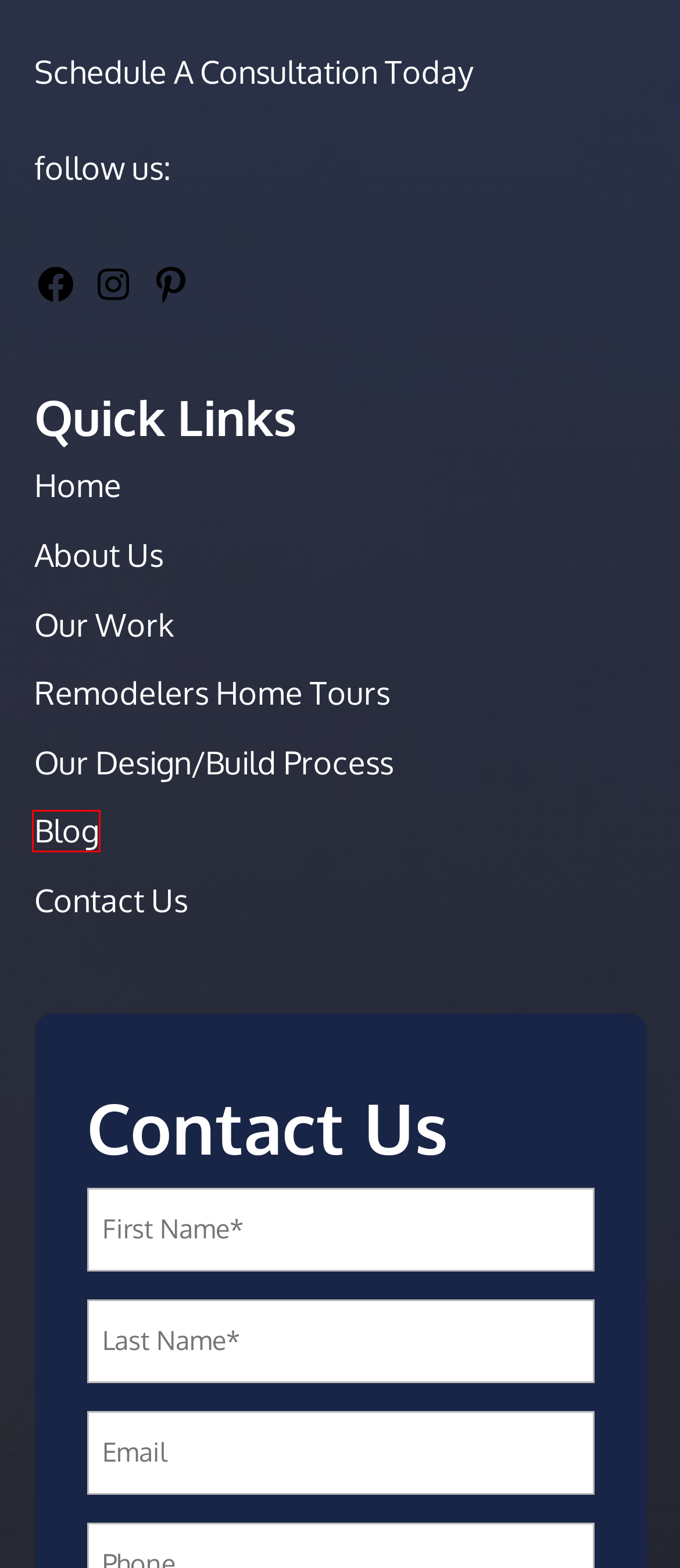Inspect the provided webpage screenshot, concentrating on the element within the red bounding box. Select the description that best represents the new webpage after you click the highlighted element. Here are the candidates:
A. Shield Security | The Only WordPress Security Plugin You Need
B. Remodeling Contractor Raleigh - Quality Design & Construction
C. Our Work - Residential & Light Commercial
D. Remodelers Home Tours - Residential & Light Commercial
E. Contact Us - Residential & Light Commercial
F. About Us - Residential & Light Commercial
G. Blog - Residential & Light Commercial
H. Our Design/Build Process - Residential & Light Commercial

G